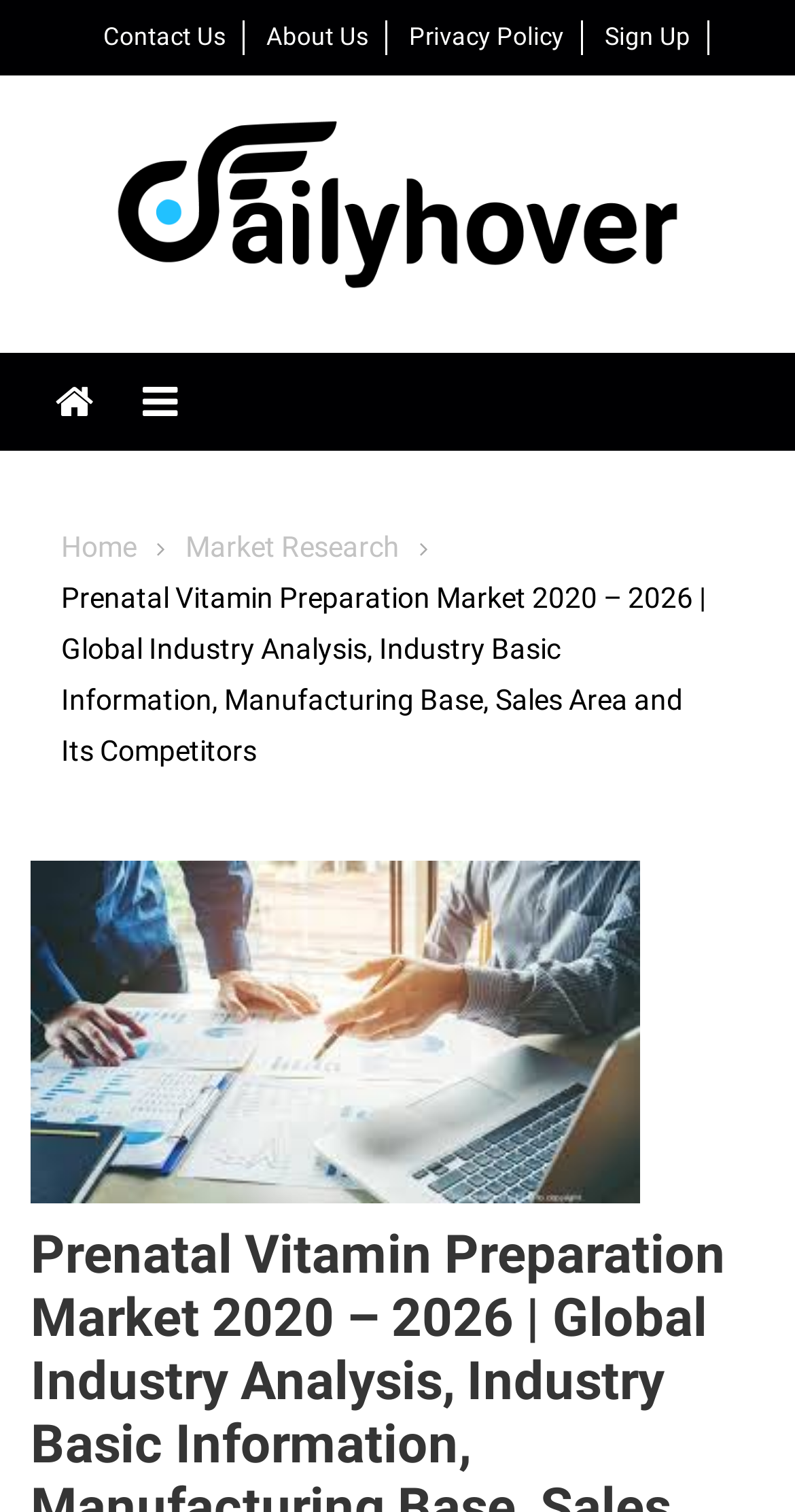Provide a thorough summary of the webpage.

The webpage is about the Prenatal Vitamin Preparation Market research report, with a focus on the global industry analysis, basic information, manufacturing base, sales area, and its competitors. 

At the top left corner, there is a logo of "Daily Hover" accompanied by a link to the website. Next to it, there is a menu icon represented by '\uf015' and a "Menu" link. 

Below the logo, there is a navigation section with breadcrumbs, which includes links to "Home" and "Market Research". 

On the top right corner, there are four links: "Contact Us", "About Us", "Privacy Policy", and "Sign Up", arranged in a horizontal line. 

The main content of the webpage is a title that summarizes the research report, which is "Prenatal Vitamin Preparation Market 2020 – 2026 | Global Industry Analysis, Industry Basic Information, Manufacturing Base, Sales Area and Its Competitors".